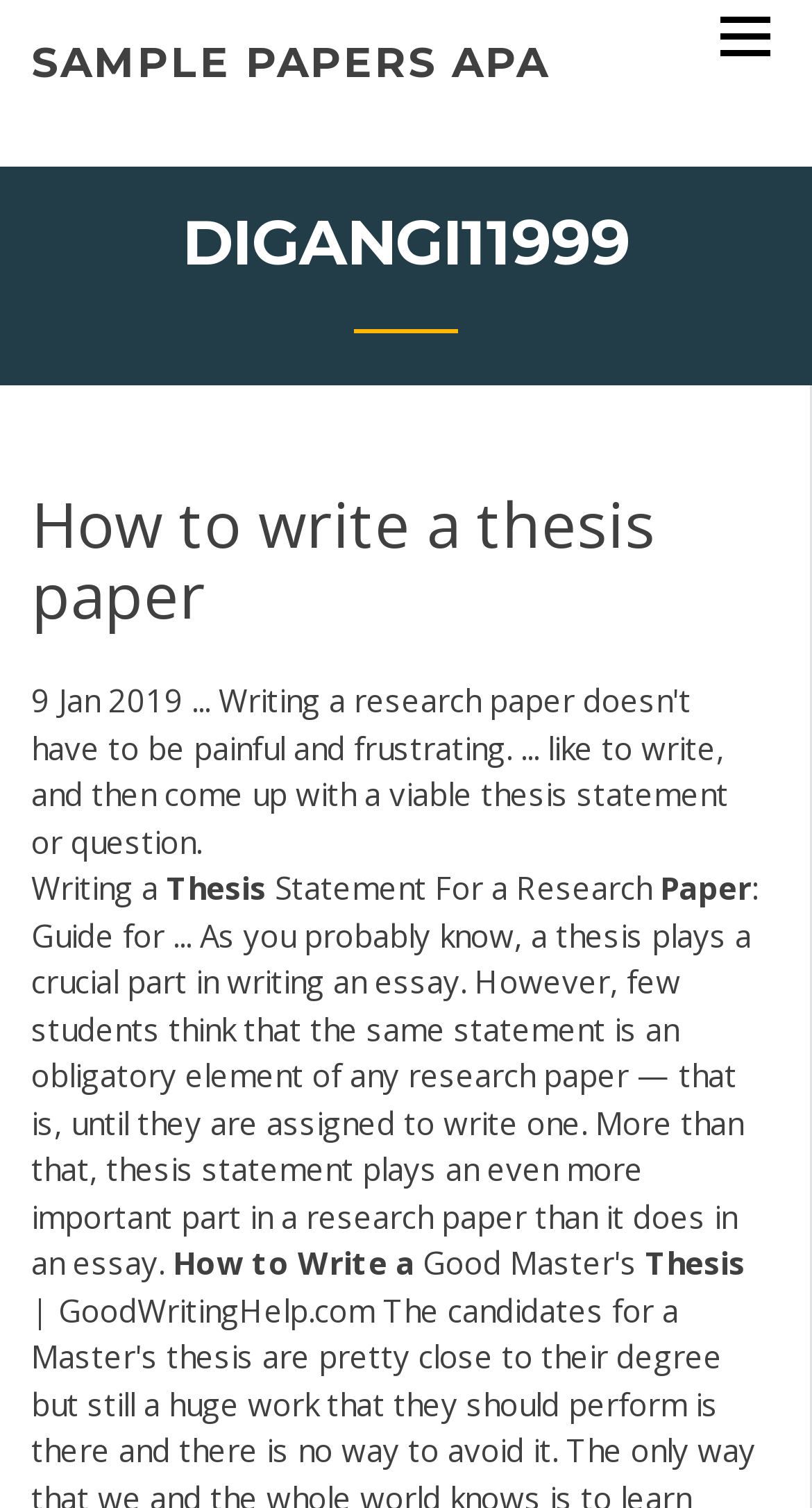Determine the bounding box for the UI element described here: "sample papers apa".

[0.038, 0.025, 0.677, 0.058]